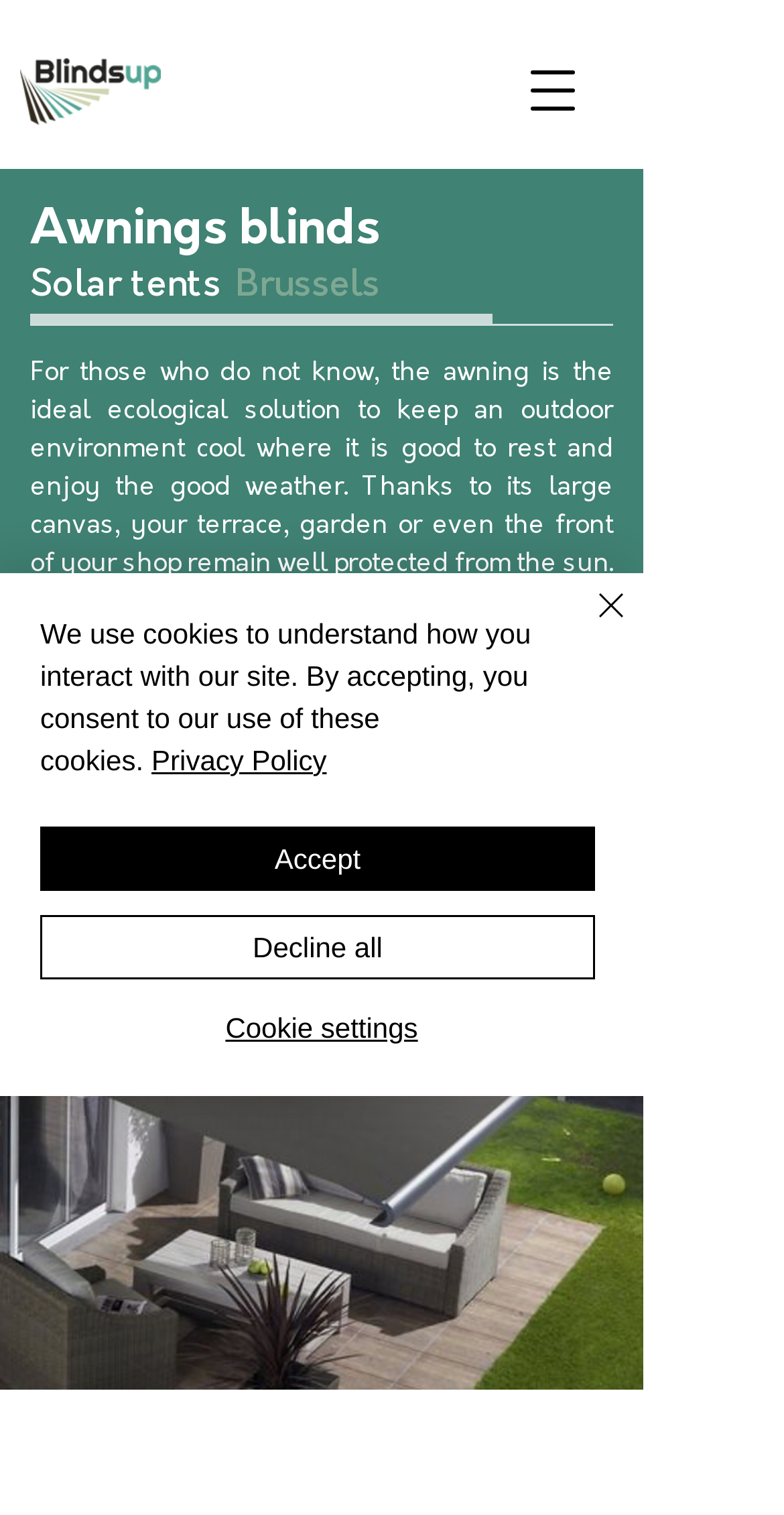Reply to the question below using a single word or brief phrase:
What is the company name?

Blindsup